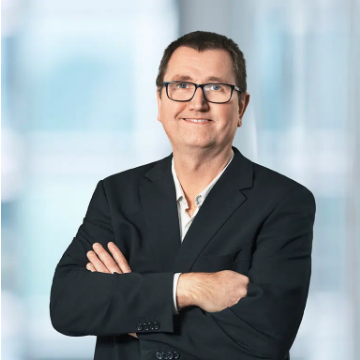Elaborate on all the key elements and details present in the image.

The image features Karsten Lindhardt, who is presented in a professional setting. He stands confidently with his arms crossed, sporting a black blazer over a light-colored shirt. His warm smile and glasses contribute to a friendly yet professional demeanor. The background consists of soft, blurred office elements, suggesting a contemporary corporate environment. This portrayal highlights Karsten's role, underscoring his professional identity. For further insights into his background or contributions, a ‘Read more’ link is available for viewers.